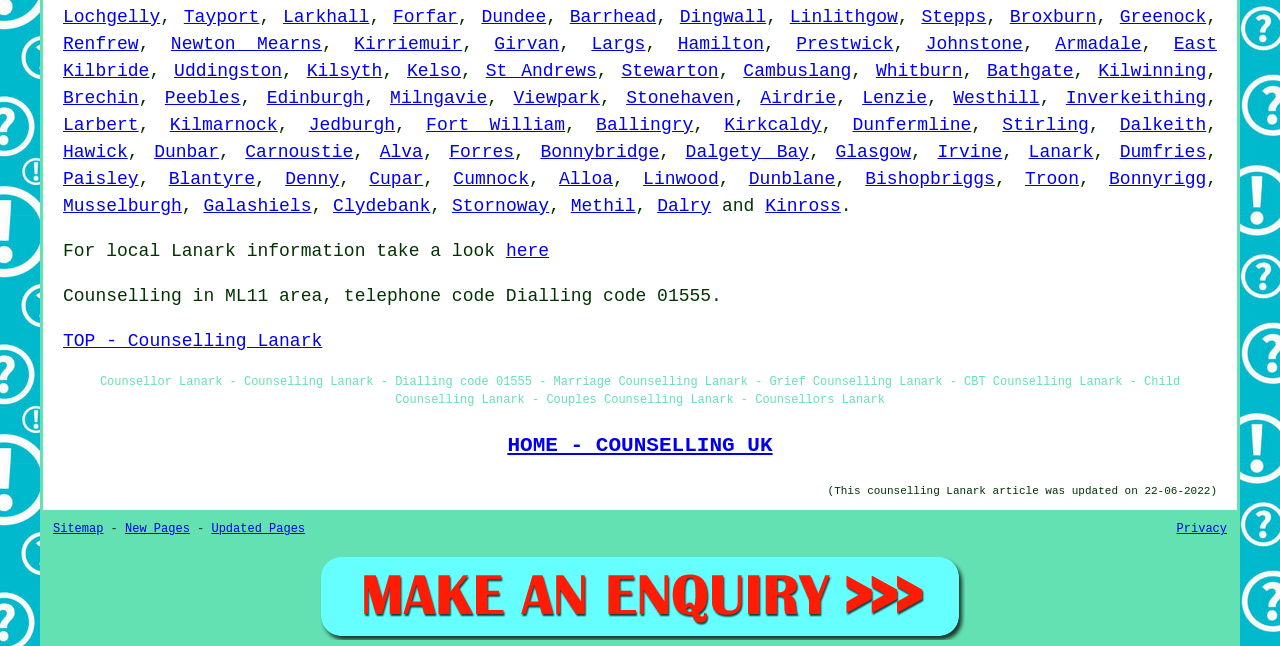What separates each location in the list?
Please answer using one word or phrase, based on the screenshot.

Comma